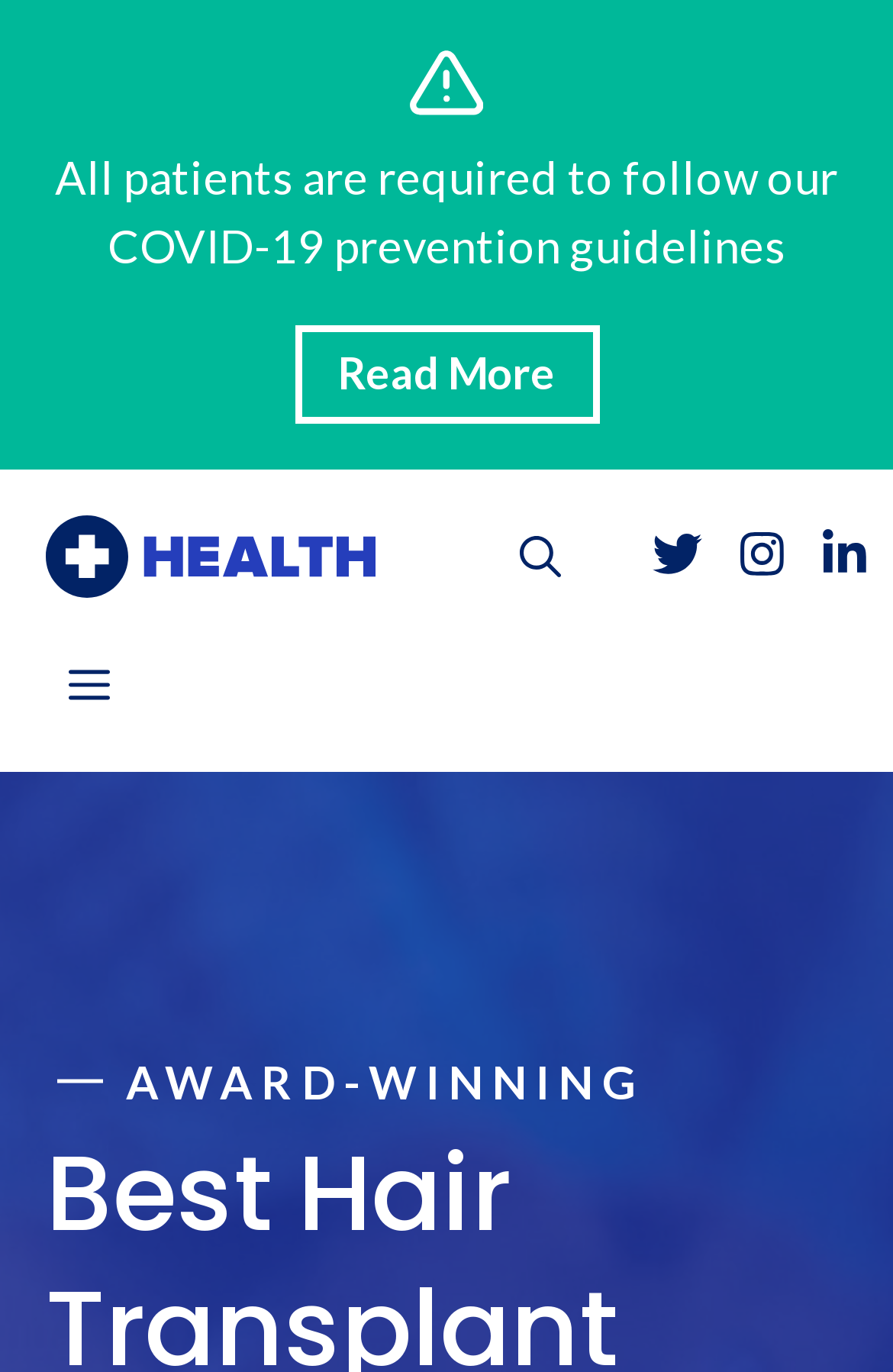Create a detailed summary of all the visual and textual information on the webpage.

The webpage is about hair transplant in Asia, with a prominent image taking up a significant portion of the top section, spanning from the middle to the right side of the page. Below this image, there is a notice stating that all patients are required to follow the COVID-19 prevention guidelines.

On the top-left side of the page, there is a link to the website's homepage, "Hair Transplant Asia", accompanied by a logo image. Next to it, there is a button labeled "Menu" that, when expanded, controls the mobile menu.

On the top-right side, there are several links, including "Open Search Bar" and three other links with no text, each accompanied by a small image. The first of these image-less links is positioned above the others, with the remaining two links aligned horizontally below it.

Further down the page, there is a "Read More" link, situated roughly in the middle of the page.